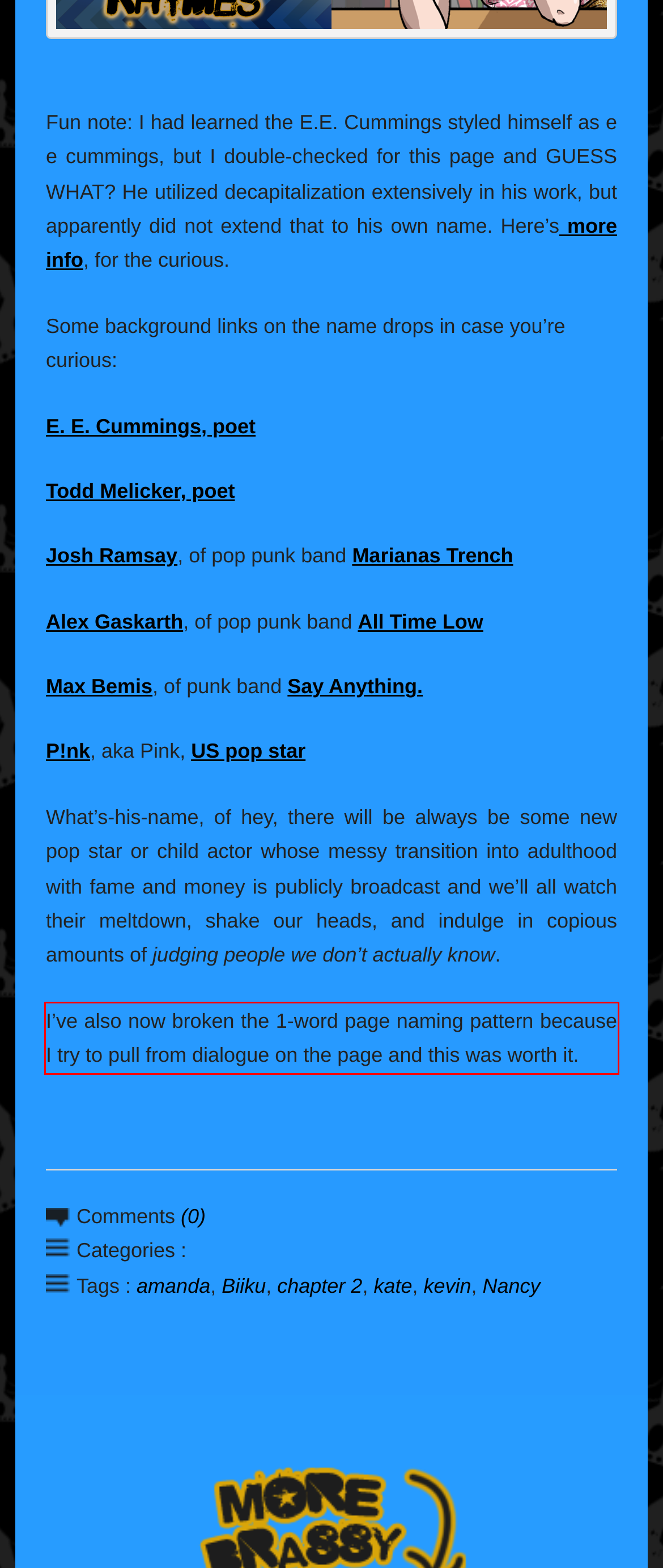Please examine the webpage screenshot containing a red bounding box and use OCR to recognize and output the text inside the red bounding box.

I’ve also now broken the 1-word page naming pattern because I try to pull from dialogue on the page and this was worth it.